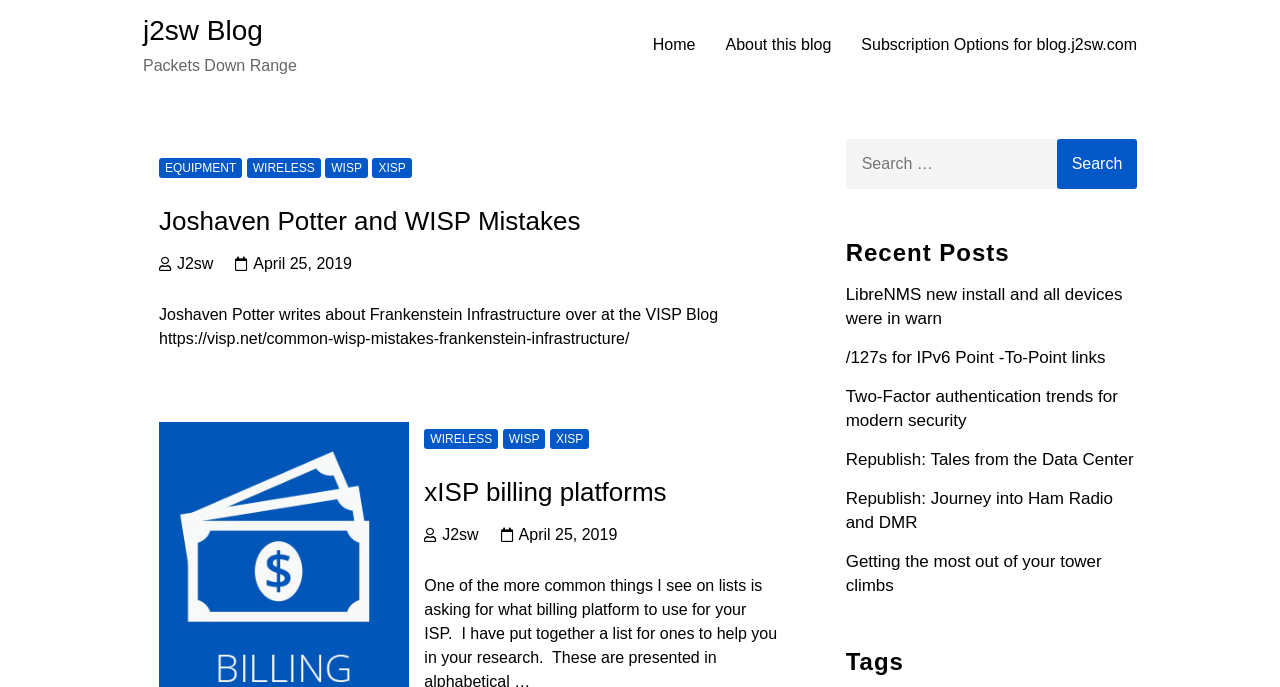Extract the bounding box coordinates of the UI element described by: "April 25, 2019". The coordinates should include four float numbers ranging from 0 to 1, e.g., [left, top, right, bottom].

[0.405, 0.766, 0.482, 0.791]